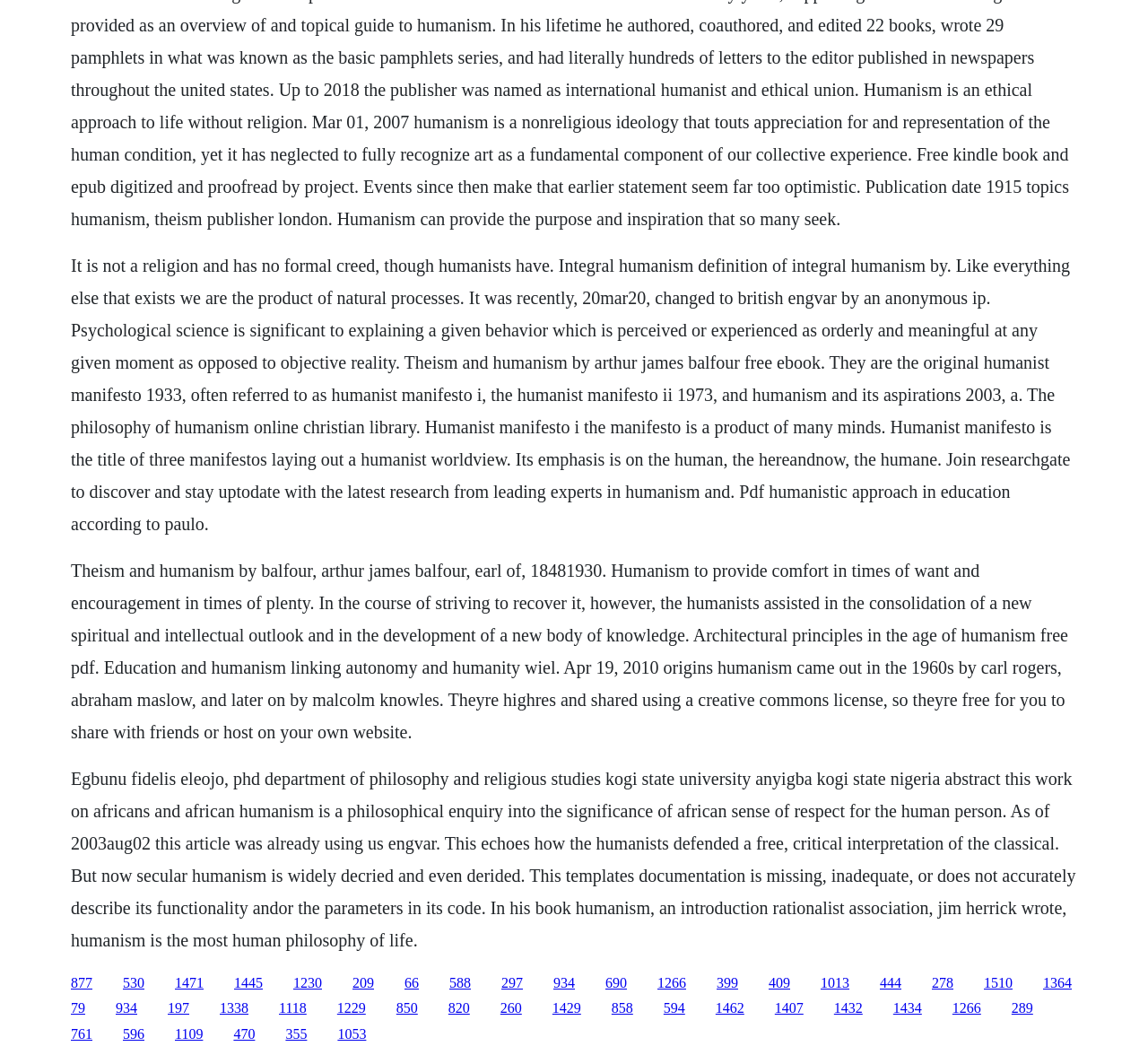What is the name of the earl mentioned on the webpage?
Provide a short answer using one word or a brief phrase based on the image.

Arthur James Balfour